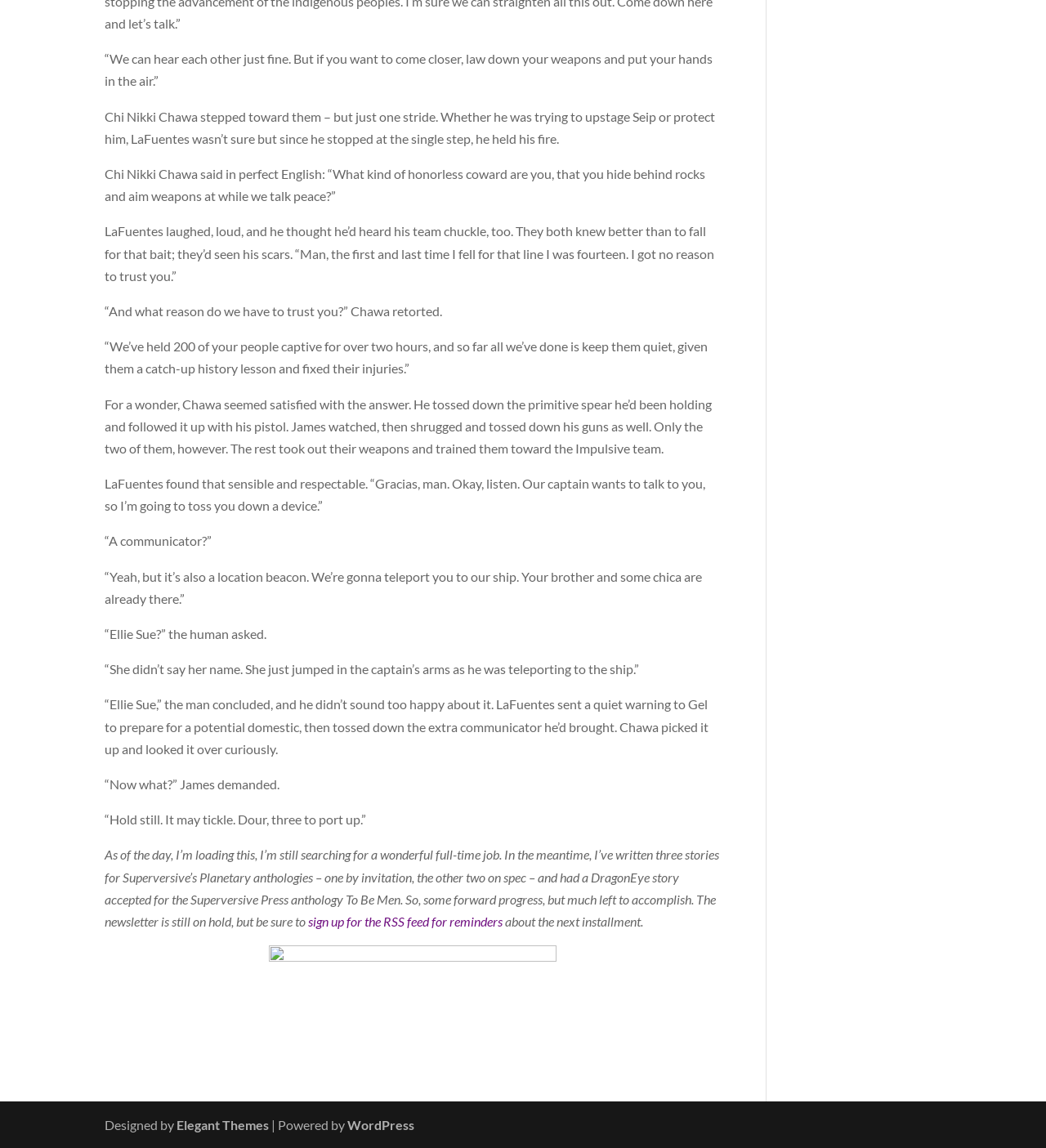What is the platform powering the webpage?
Look at the image and respond with a single word or a short phrase.

WordPress